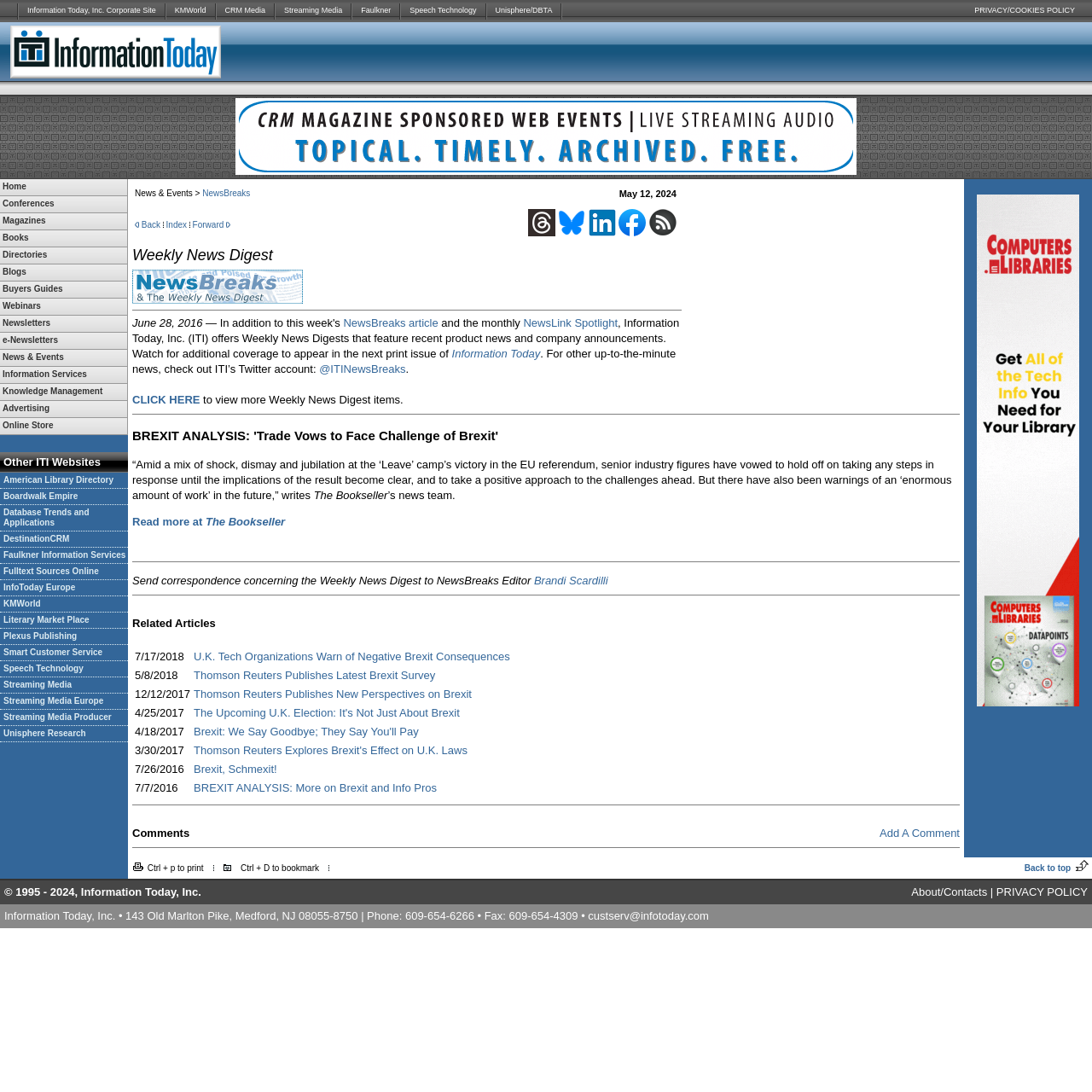Locate the bounding box coordinates of the area that needs to be clicked to fulfill the following instruction: "Click Streaming Media". The coordinates should be in the format of four float numbers between 0 and 1, namely [left, top, right, bottom].

[0.252, 0.0, 0.321, 0.02]